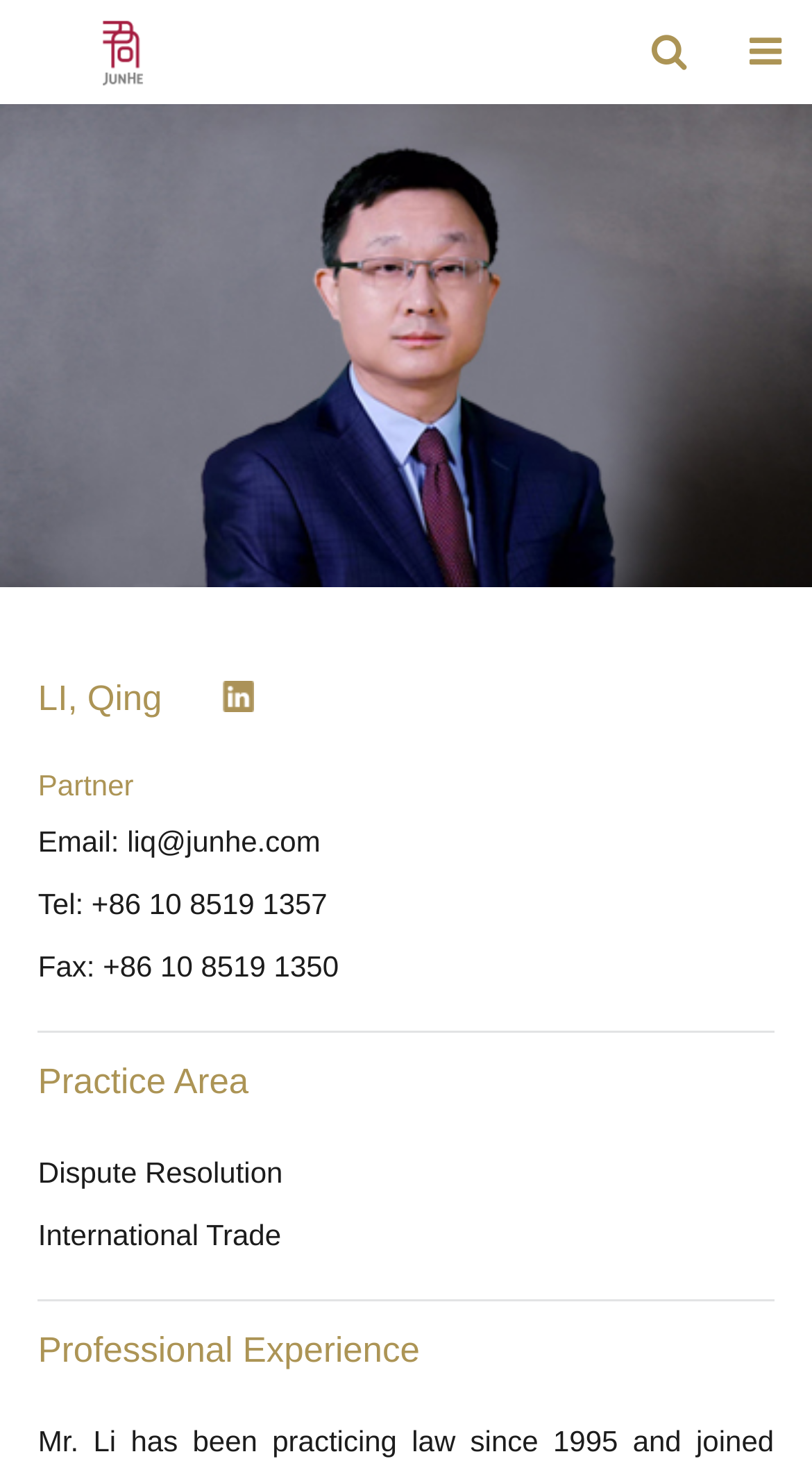Offer an in-depth caption of the entire webpage.

The webpage is about a professional detail page, specifically featuring LI, Qing, a partner at JunHe law firm. At the top-left corner, there is a link and a small image. Below them, a larger image spans the entire width of the page, showcasing JunHe's professional areas.

The main content is divided into sections, each with a clear heading. The first section is about LI, Qing, with a heading displaying their name. Below the name, there is a link to the right of the heading. The section also includes the partner's contact information, including email, phone number, and fax number, listed in a vertical order.

The next section is about the partner's practice areas, with a heading indicating the section title. This section contains two links, "Dispute Resolution" and "International Trade", which are listed vertically.

Finally, there is a section about the partner's professional experience, with a heading at the bottom of the page.